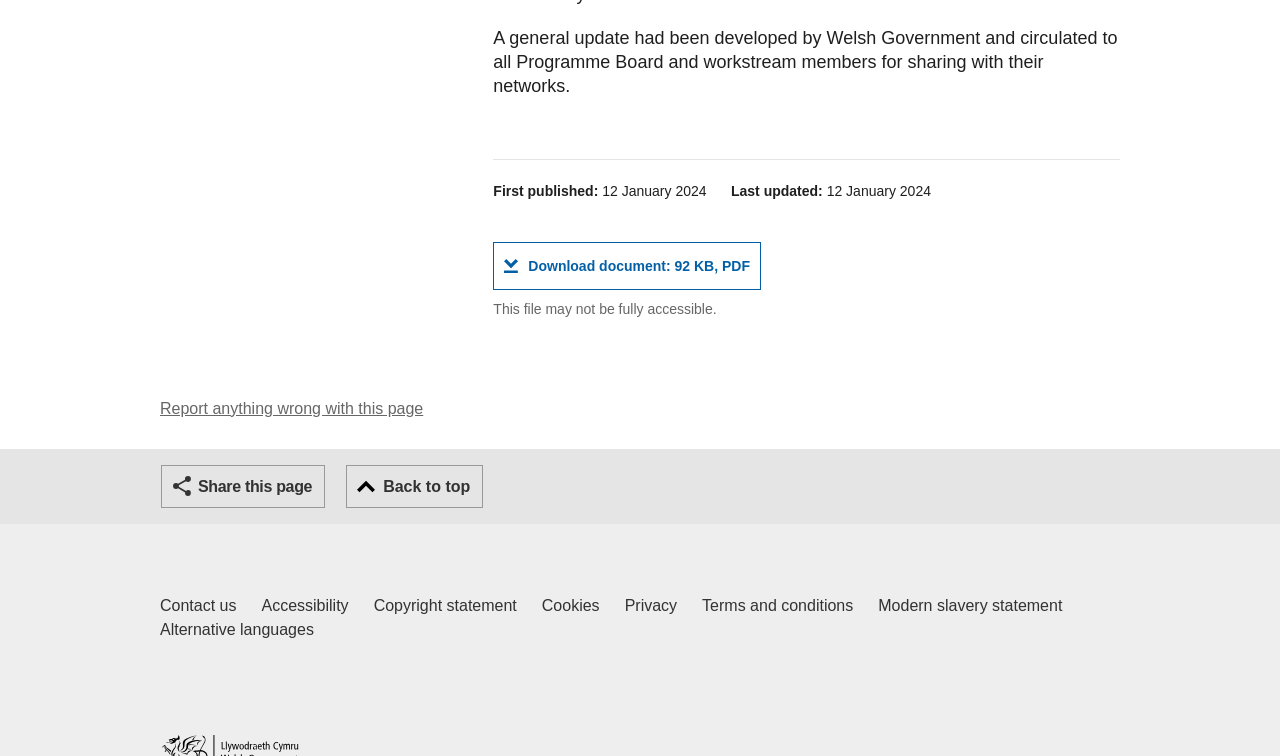What is the purpose of the button at the bottom right?
Provide an in-depth answer to the question, covering all aspects.

The answer can be found in the button element with ID 67, which is a child of the complementary element with ID 24 and has the text 'Back to top'.